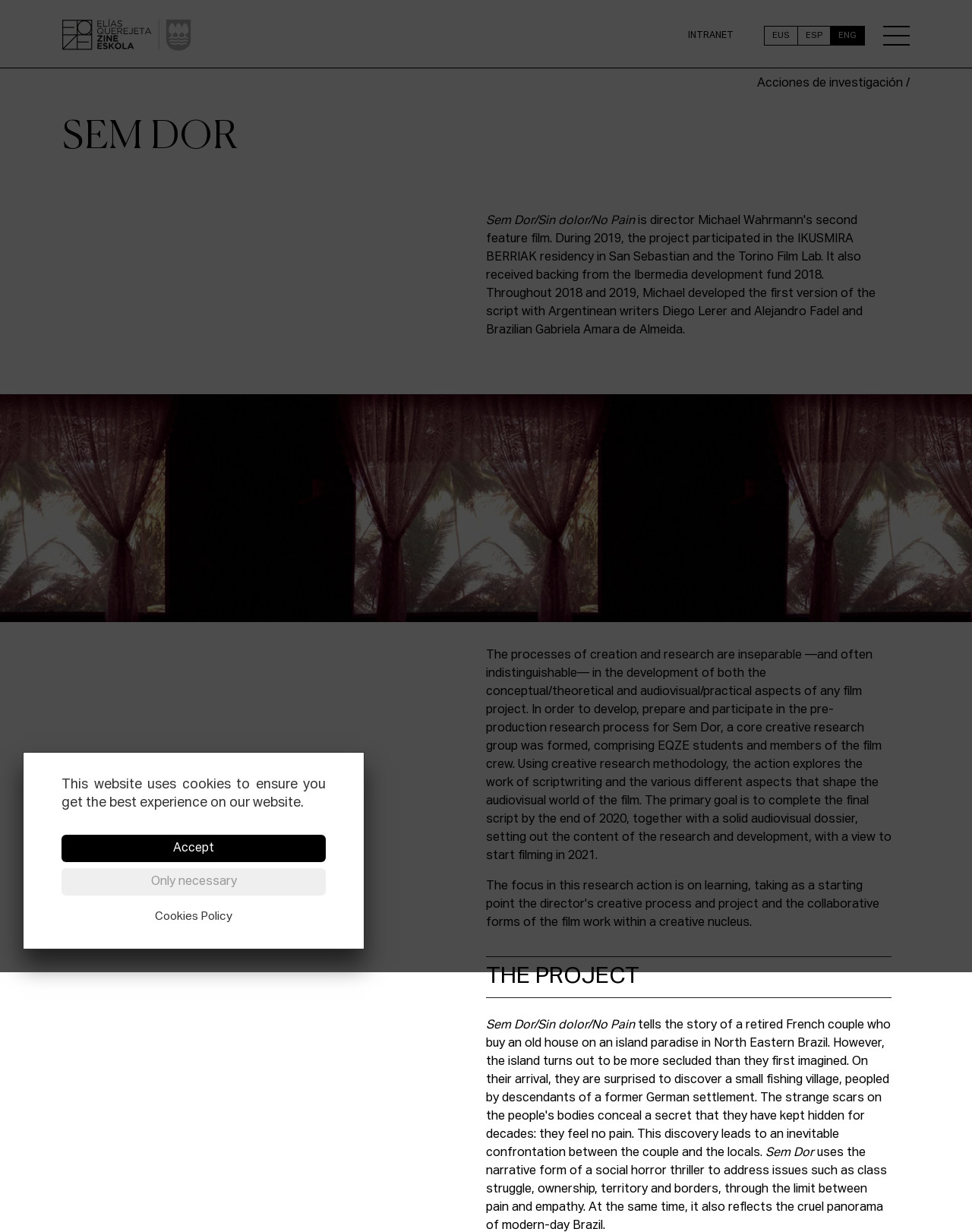Identify the bounding box coordinates of the area you need to click to perform the following instruction: "Toggle navigation".

[0.909, 0.021, 0.936, 0.037]